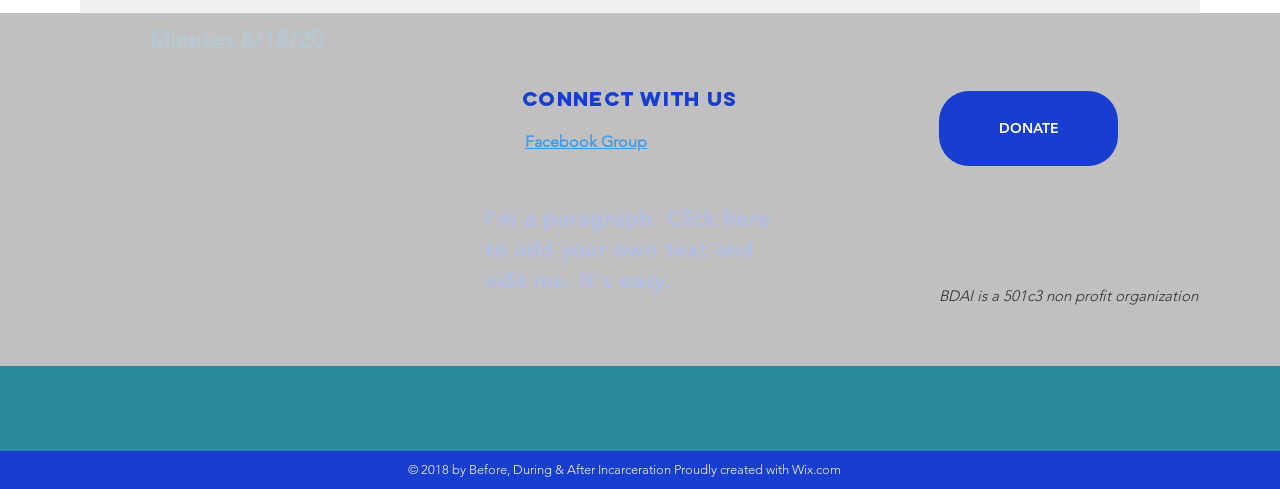Who created the webpage?
Please use the image to provide a one-word or short phrase answer.

Wix.com